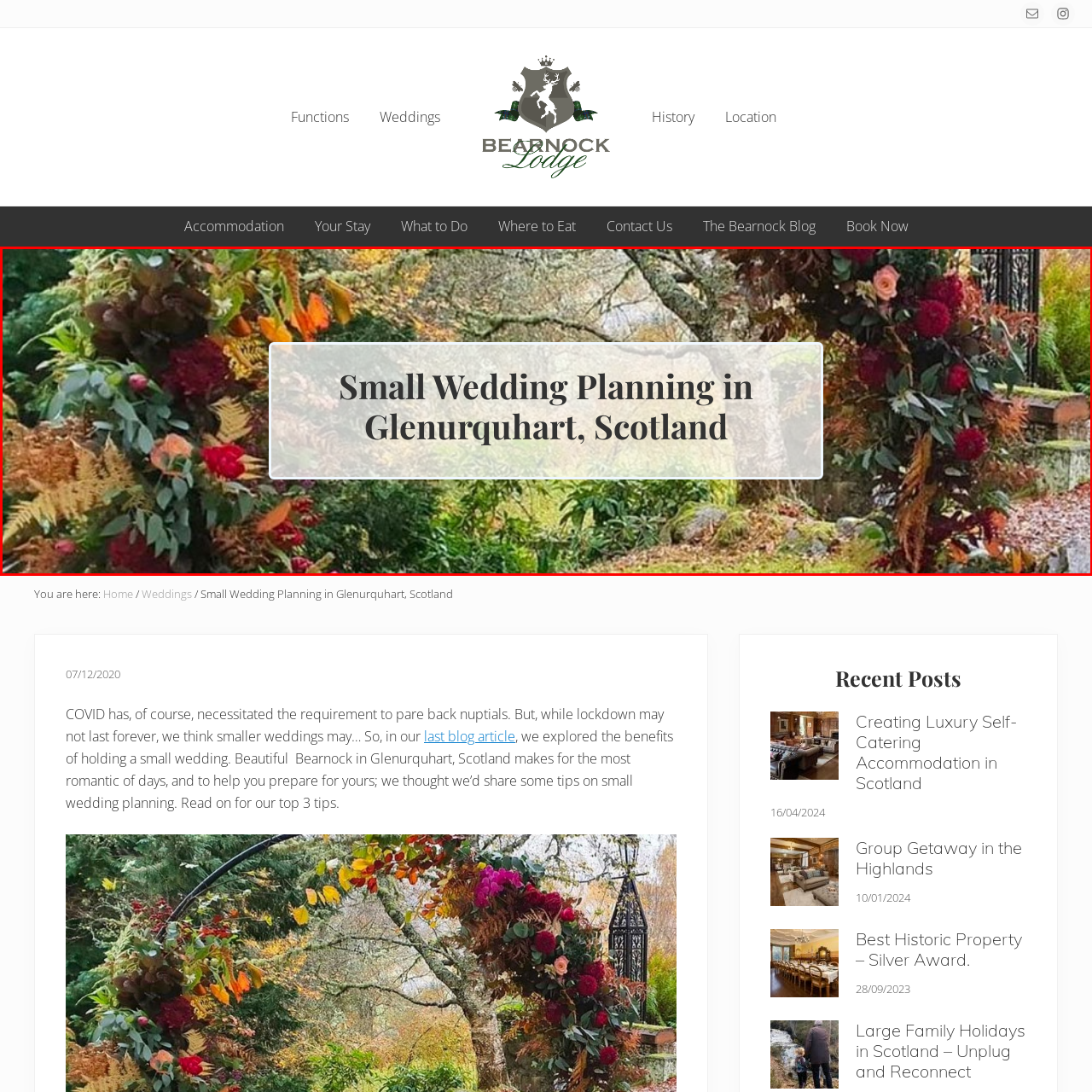Create a detailed narrative describing the image bounded by the red box.

This image beautifully showcases an elegant outdoor wedding setup in Glenurquhart, Scotland. Framed by lush greenery and vibrant floral arrangements, the scene exudes a romantic atmosphere ideal for small wedding planning. The prominent text overlay reads "Small Wedding Planning in Glenurquhart, Scotland," emphasizing the focus on intimate celebrations in this picturesque location. The thoughtfully arranged decorations feature a mix of colorful blooms and natural elements, making it a perfect backdrop for couples seeking a charming and serene venue for their special day. The subtle interplay of colors from the flowers against the rich greenery highlights the natural beauty of Scotland, inviting viewers to consider this enchanting locale for their nuptials.